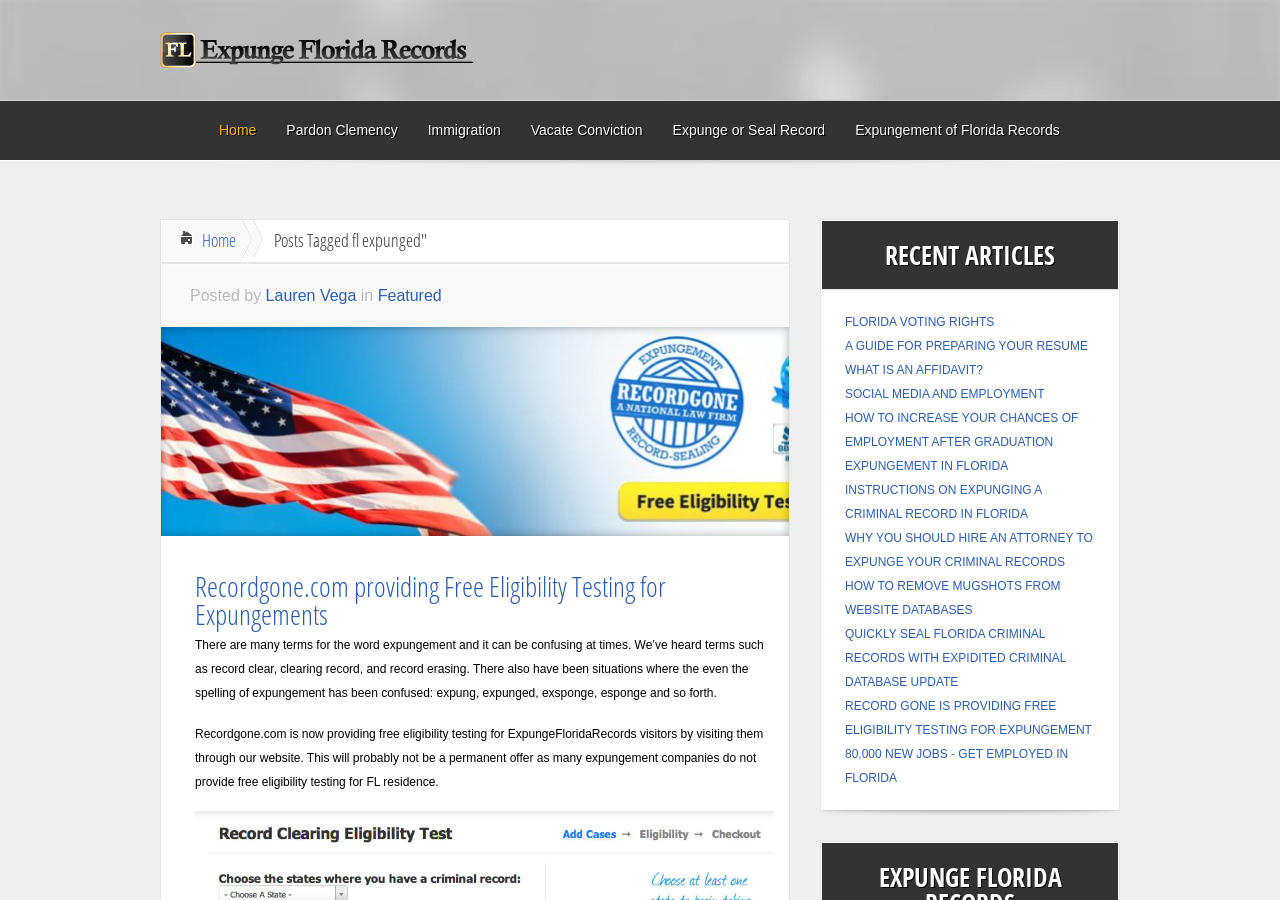Find and indicate the bounding box coordinates of the region you should select to follow the given instruction: "Visit 'Home'".

[0.127, 0.244, 0.189, 0.291]